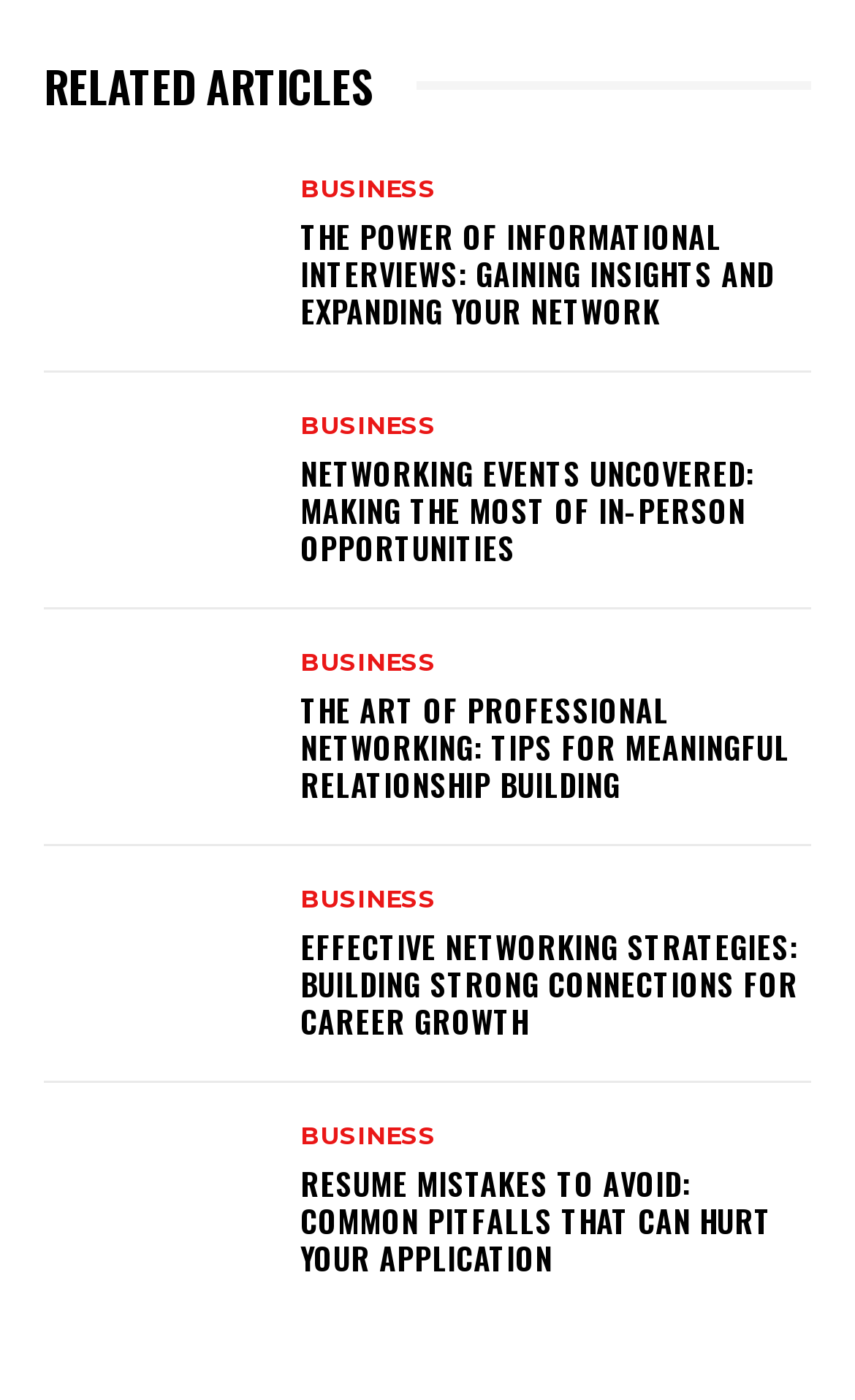How many related articles are listed?
Give a single word or phrase answer based on the content of the image.

6